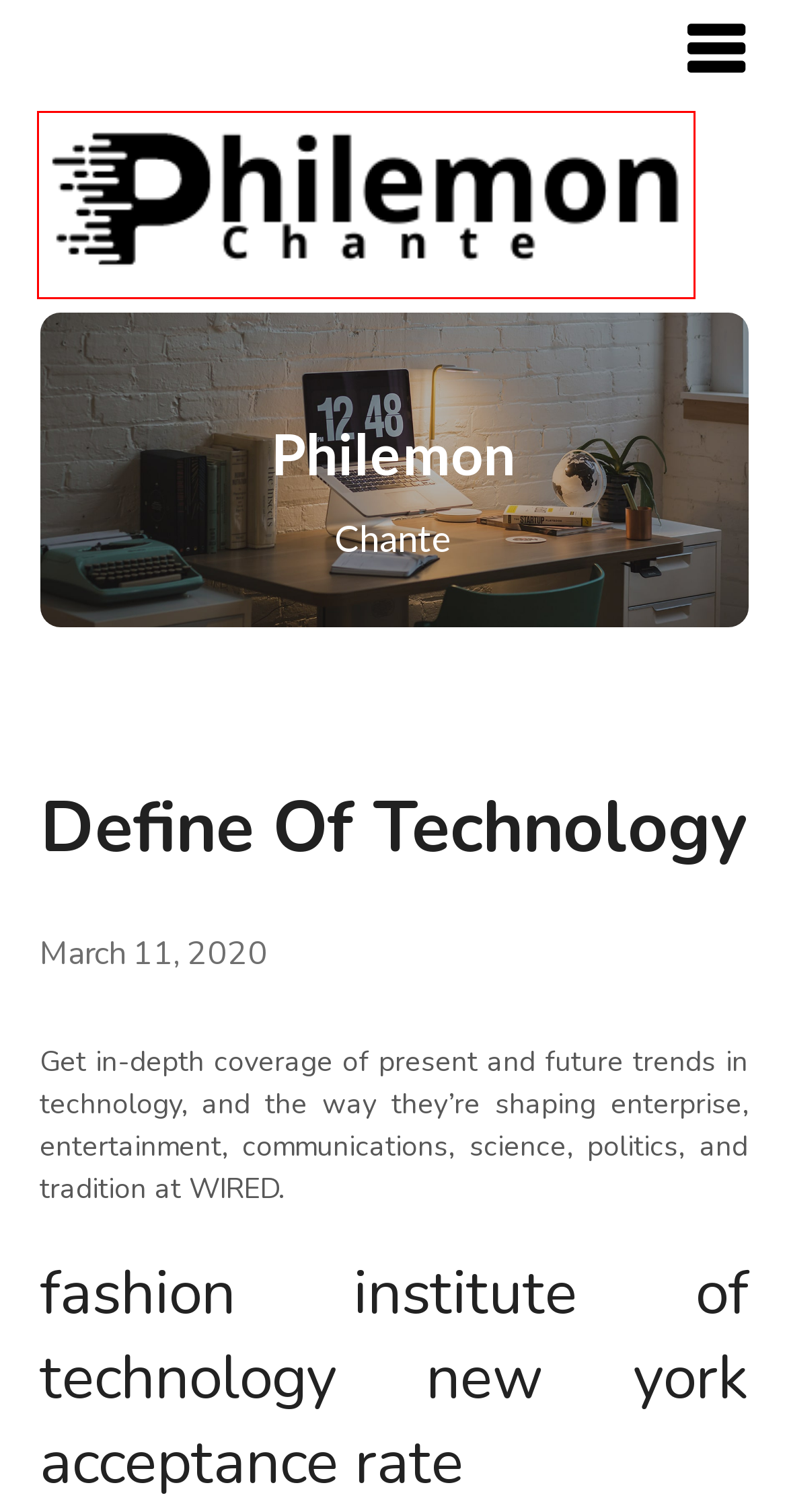Examine the screenshot of a webpage with a red bounding box around an element. Then, select the webpage description that best represents the new page after clicking the highlighted element. Here are the descriptions:
A. May 1, 2024 - Philemon
B. local Archives - Philemon
C. Philemon - Chante
D. economy Archives - Philemon
E. market Archives - Philemon
F. May 11, 2024 - Philemon
G. public Archives - Philemon
H. Undergraduate Admissions FAQ - Philemon

C